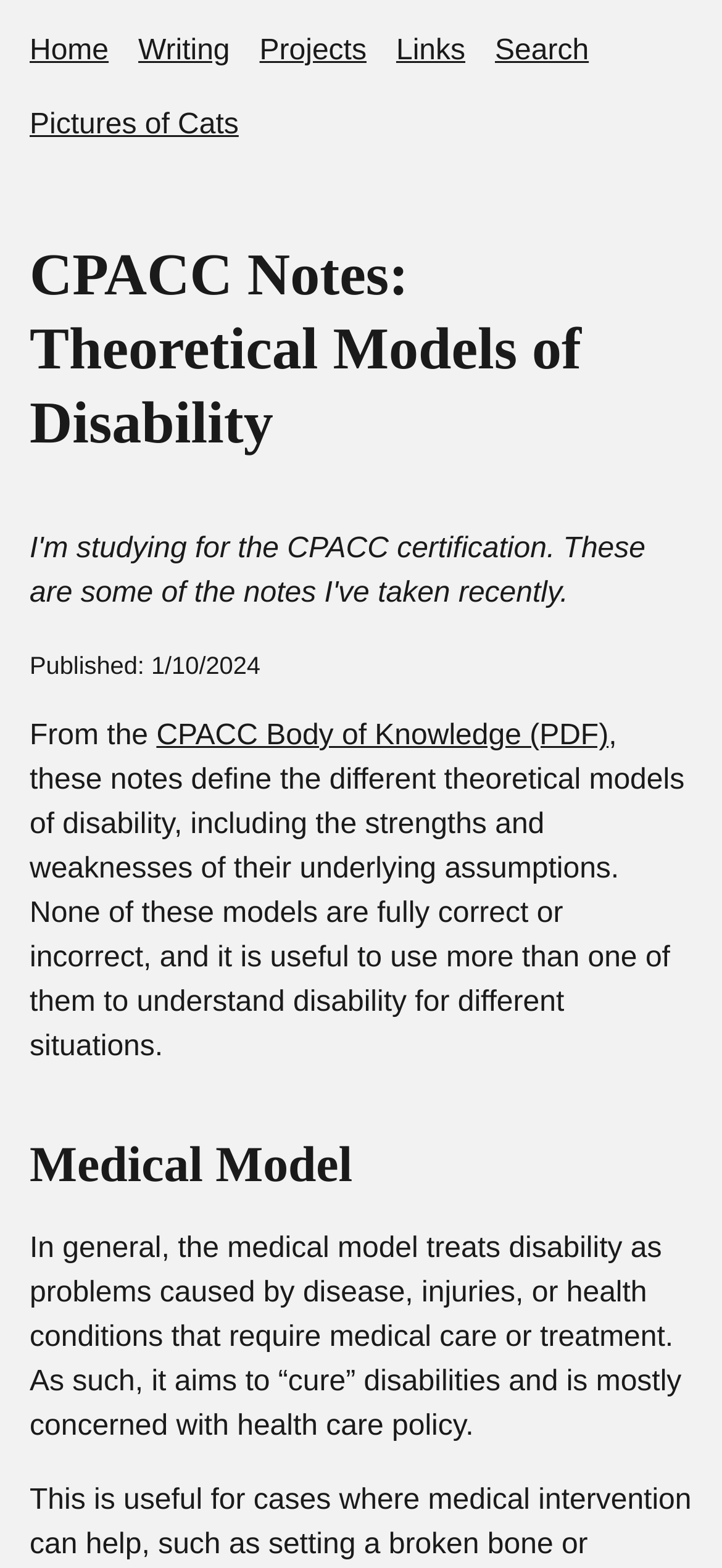Find the bounding box coordinates for the HTML element described in this sentence: "Pictures of Cats". Provide the coordinates as four float numbers between 0 and 1, in the format [left, top, right, bottom].

[0.041, 0.07, 0.331, 0.09]